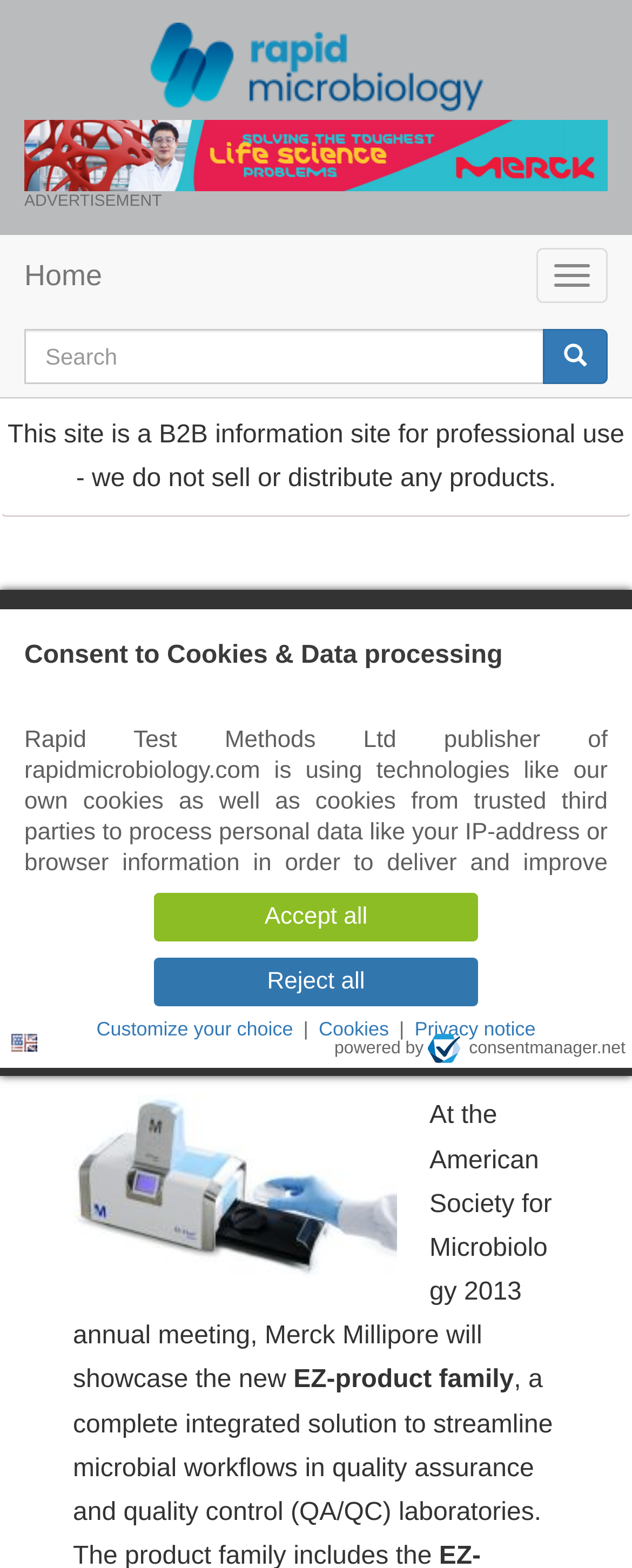What is the company showcasing at the American Society for Microbiology 2013 annual meeting?
Based on the image, please offer an in-depth response to the question.

According to the text, Merck Millipore will showcase the new EZ-product family at the American Society for Microbiology 2013 annual meeting. This is stated in the paragraph of text that follows the heading 'Rapid Bioburden Analysis and Microbial Detection Capabilities'.